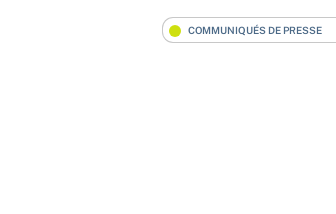What is the design emphasis of the element?
Examine the webpage screenshot and provide an in-depth answer to the question.

The design of the element prioritizes clarity and accessibility, ensuring that users can easily find and identify relevant press releases, and navigate the webpage with ease, which is essential for a well-structured and user-friendly interface.